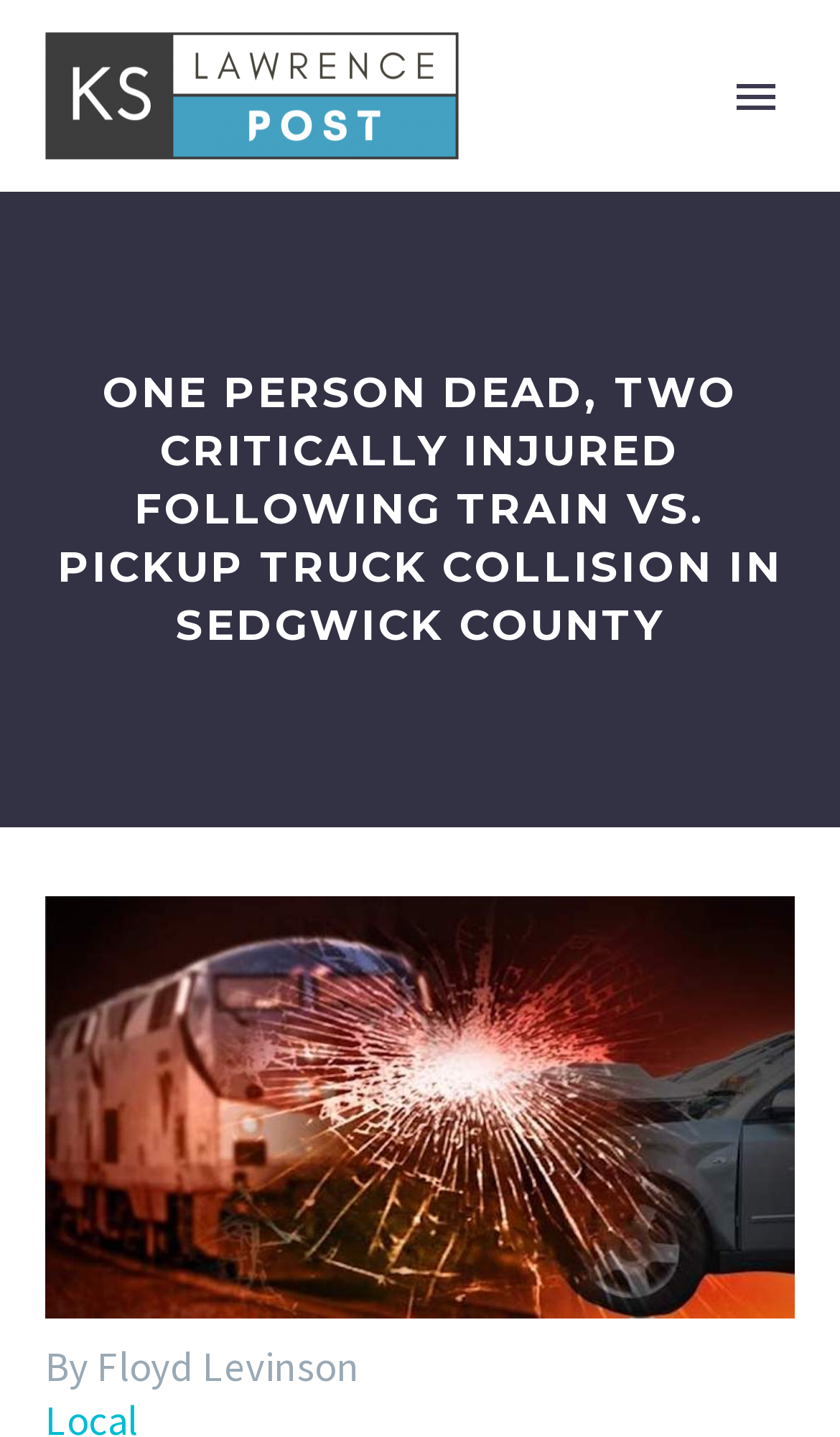Given the element description name="s" placeholder="Search...", predict the bounding box coordinates for the UI element in the webpage screenshot. The format should be (top-left x, top-left y, bottom-right x, bottom-right y), and the values should be between 0 and 1.

[0.133, 0.816, 0.867, 0.876]